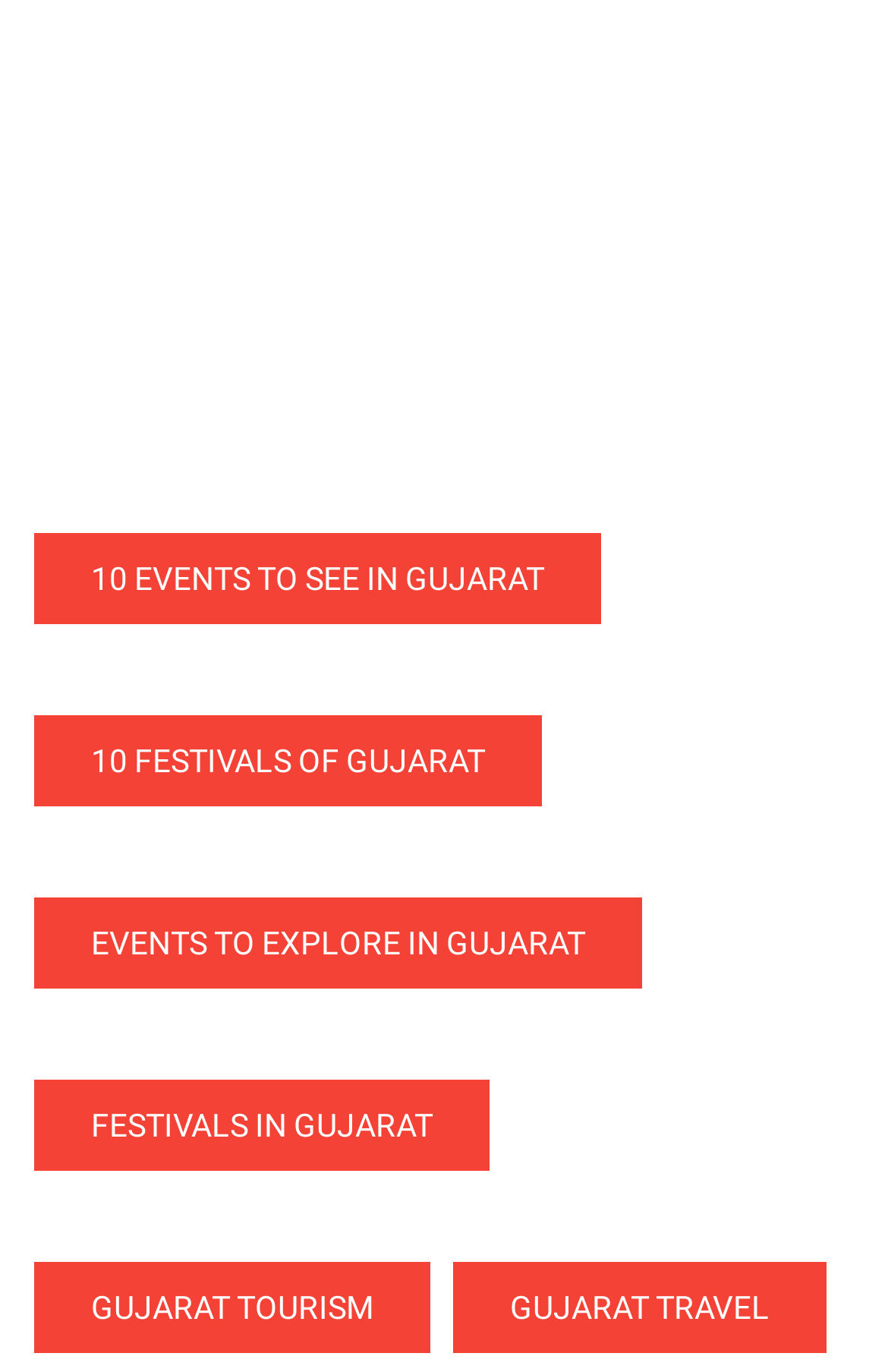What is the text of the first link?
From the image, provide a succinct answer in one word or a short phrase.

10 EVENTS TO SEE IN GUJARAT